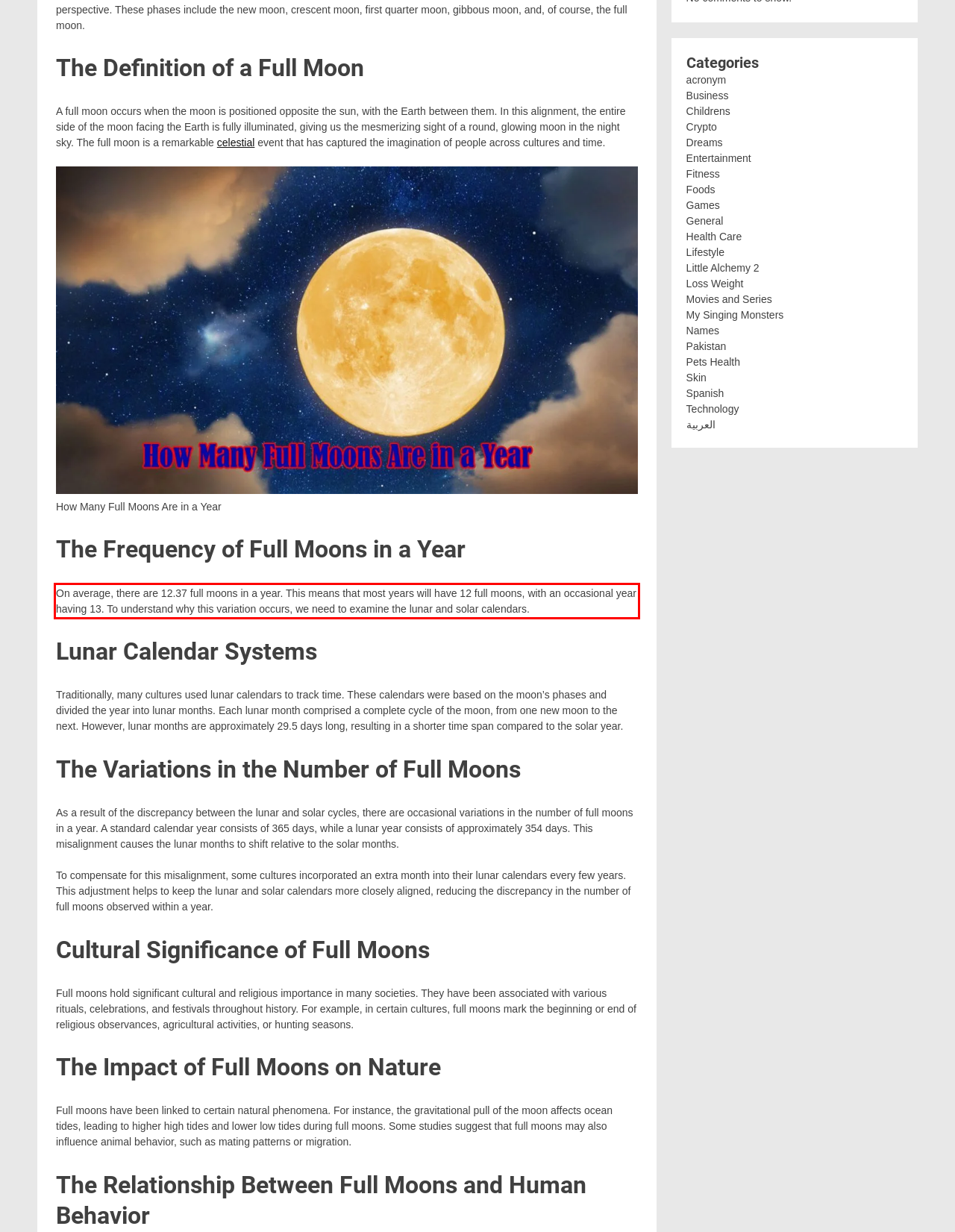Given a screenshot of a webpage with a red bounding box, please identify and retrieve the text inside the red rectangle.

On average, there are 12.37 full moons in a year. This means that most years will have 12 full moons, with an occasional year having 13. To understand why this variation occurs, we need to examine the lunar and solar calendars.